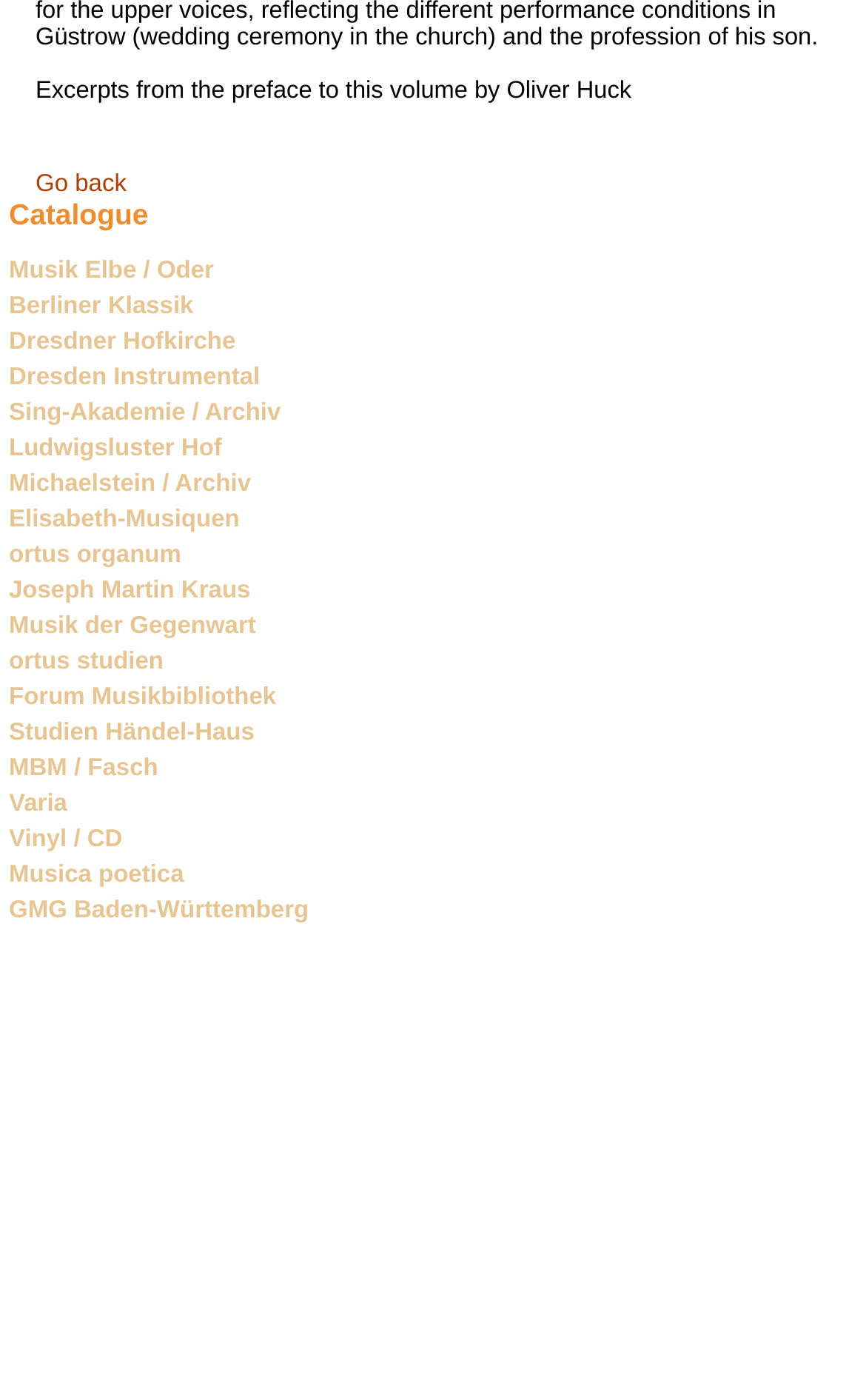What is the purpose of the 'Go back' link?
Please answer the question with a detailed response using the information from the screenshot.

The purpose of the 'Go back' link can be inferred by looking at its text and location. The link is located at the top of the page and has the text 'Go back', suggesting that it is used to navigate back to a previous page or section.